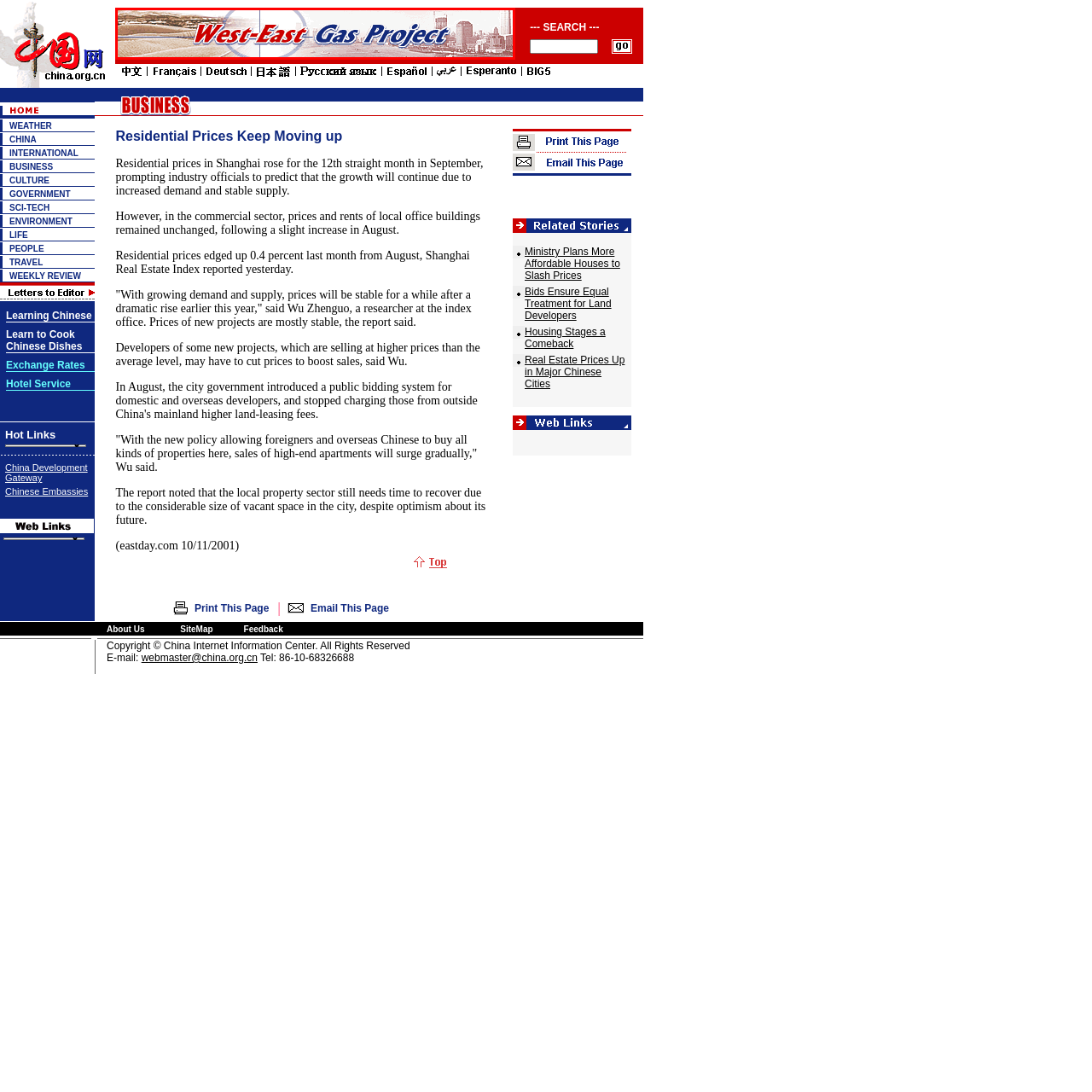What is the background of the title?
Observe the image marked by the red bounding box and generate a detailed answer to the question.

The question asks about the background of the title 'West-East Gas Project'. The caption states that behind the text, a subtle background blends visuals of desert landscapes and urban cityscapes, which symbolize the project's expansive reach from western to eastern regions.